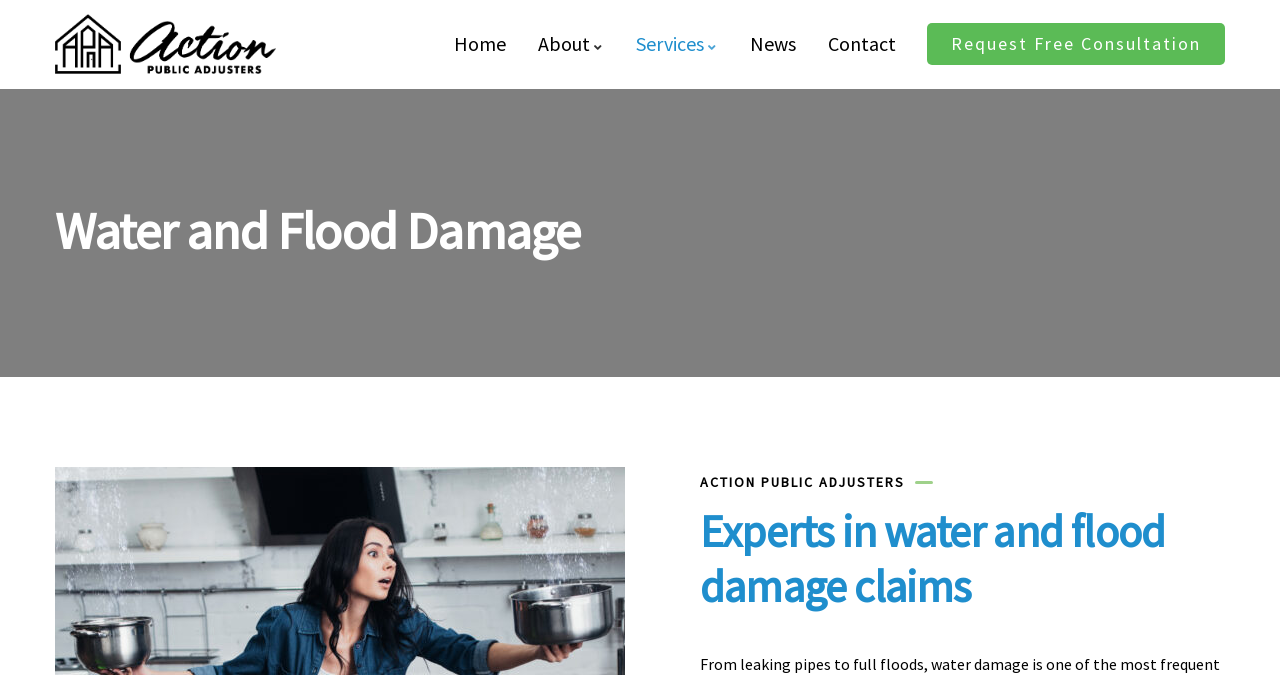Where is the company logo located?
Could you answer the question in a detailed manner, providing as much information as possible?

I determined the location of the company logo by looking at the image element 'Home' located at [0.043, 0.021, 0.216, 0.11]. This image is likely to be the company logo as it is located at the top left corner of the webpage and has a similar layout to the other navigation links.